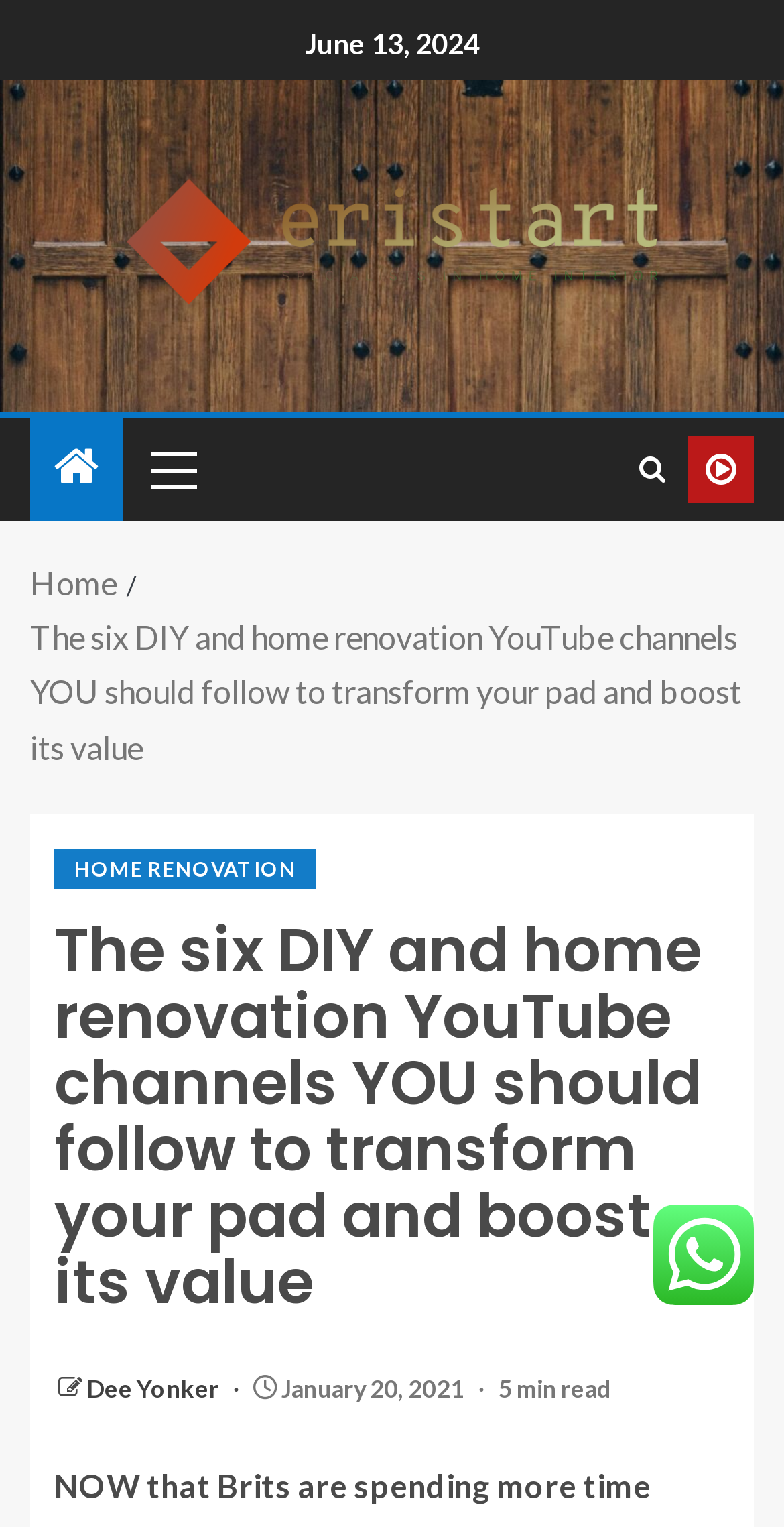Please specify the bounding box coordinates of the clickable section necessary to execute the following command: "Click on the Eristart logo".

[0.038, 0.103, 0.962, 0.219]